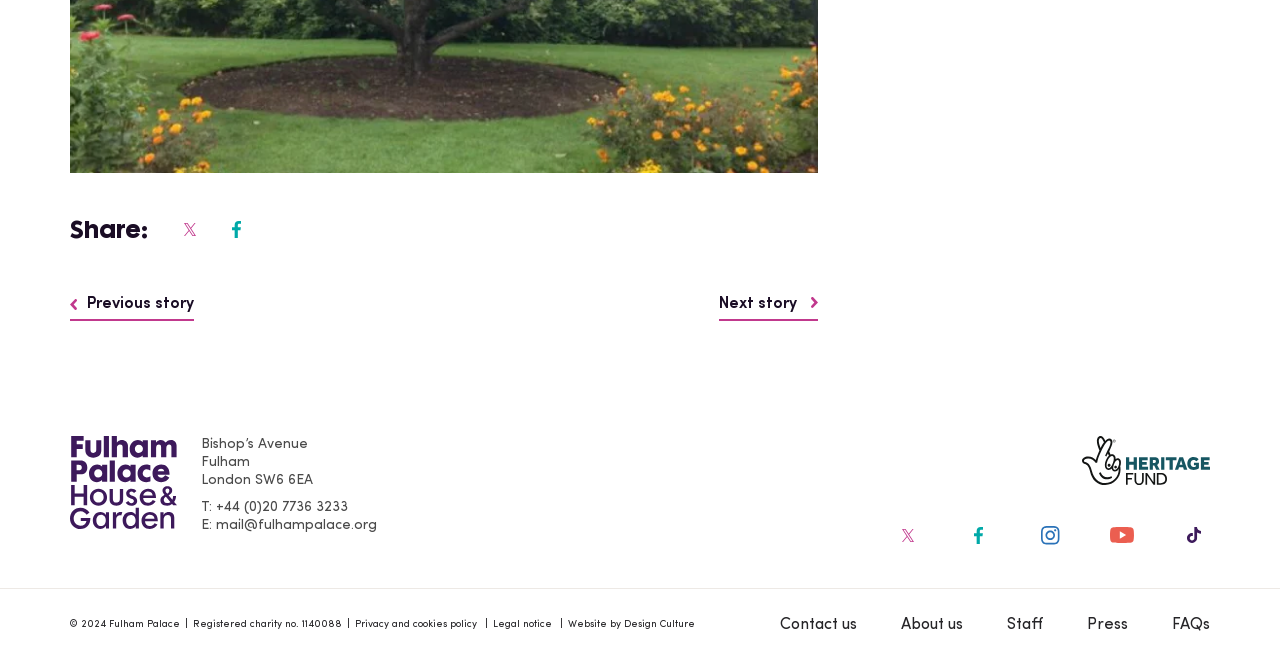Using a single word or phrase, answer the following question: 
What is the charity registration number of Fulham Palace?

1140088